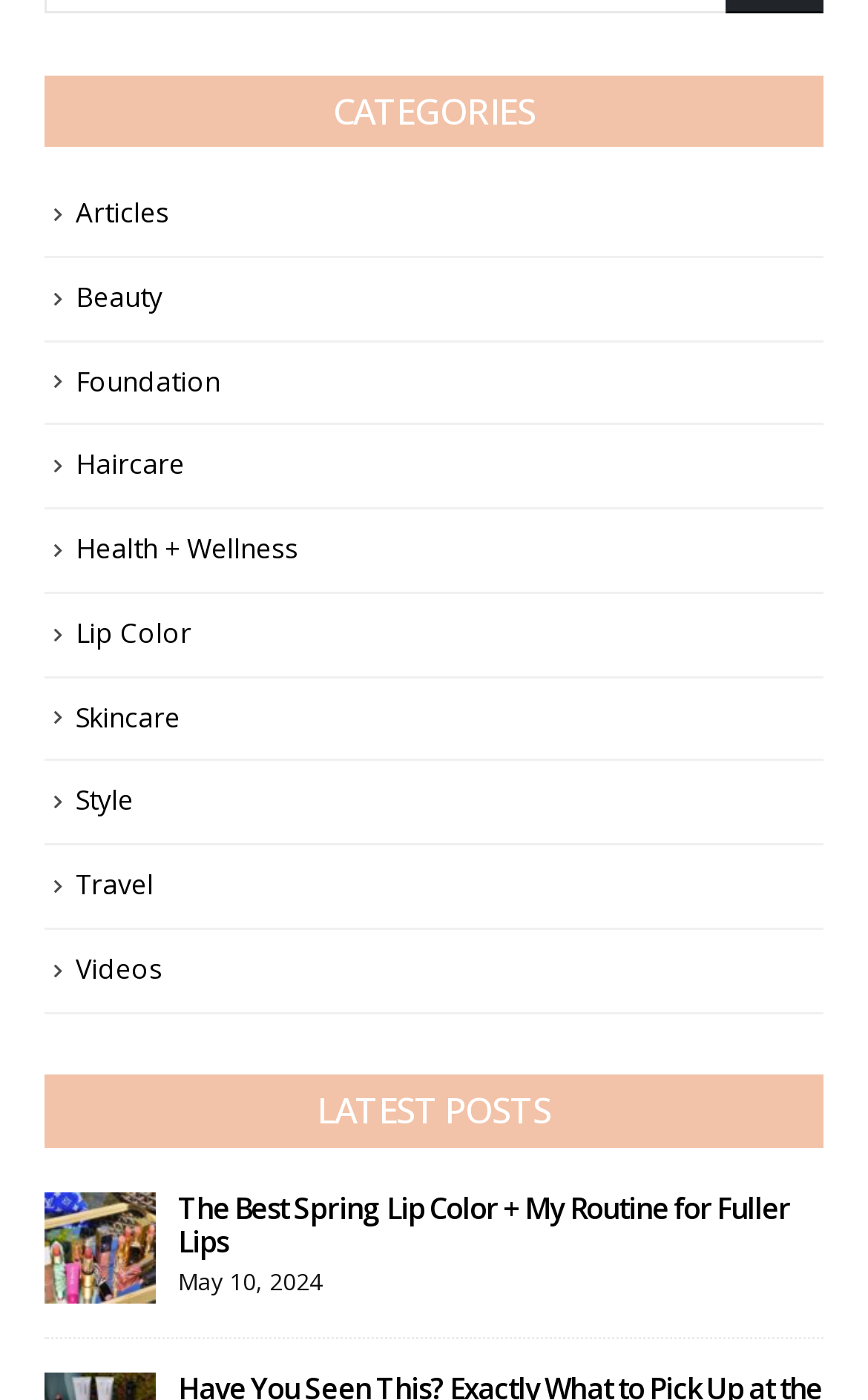Find the bounding box coordinates for the area that must be clicked to perform this action: "Click on the 'Articles' link".

[0.087, 0.138, 0.195, 0.165]